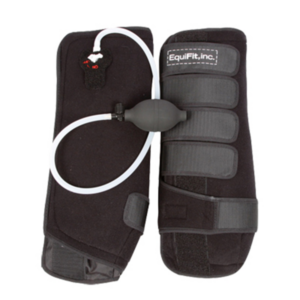Please provide a one-word or phrase answer to the question: 
What is included in the boots to adjust air pressure?

Hand pump